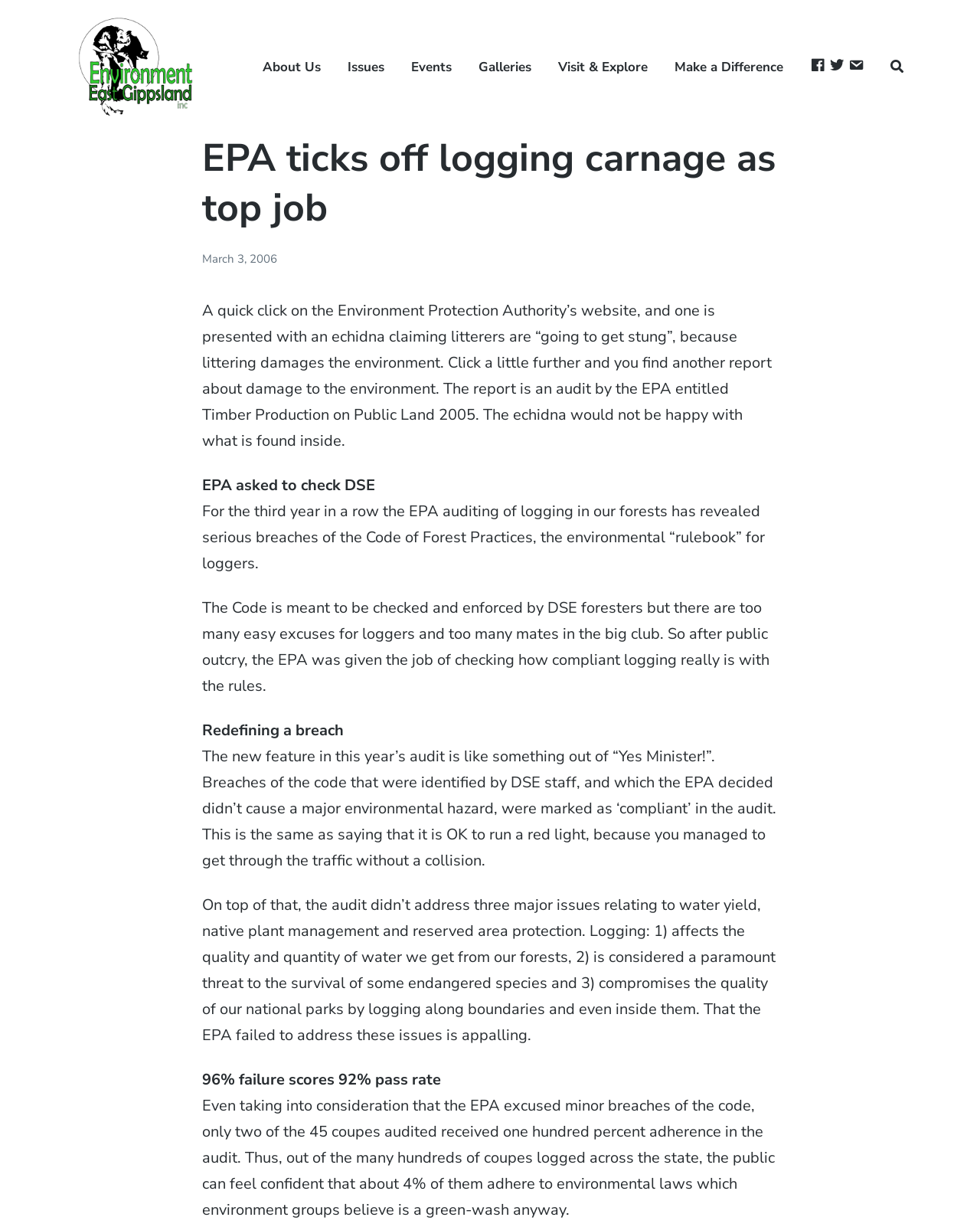Could you indicate the bounding box coordinates of the region to click in order to complete this instruction: "Explore Galleries".

[0.488, 0.044, 0.542, 0.065]